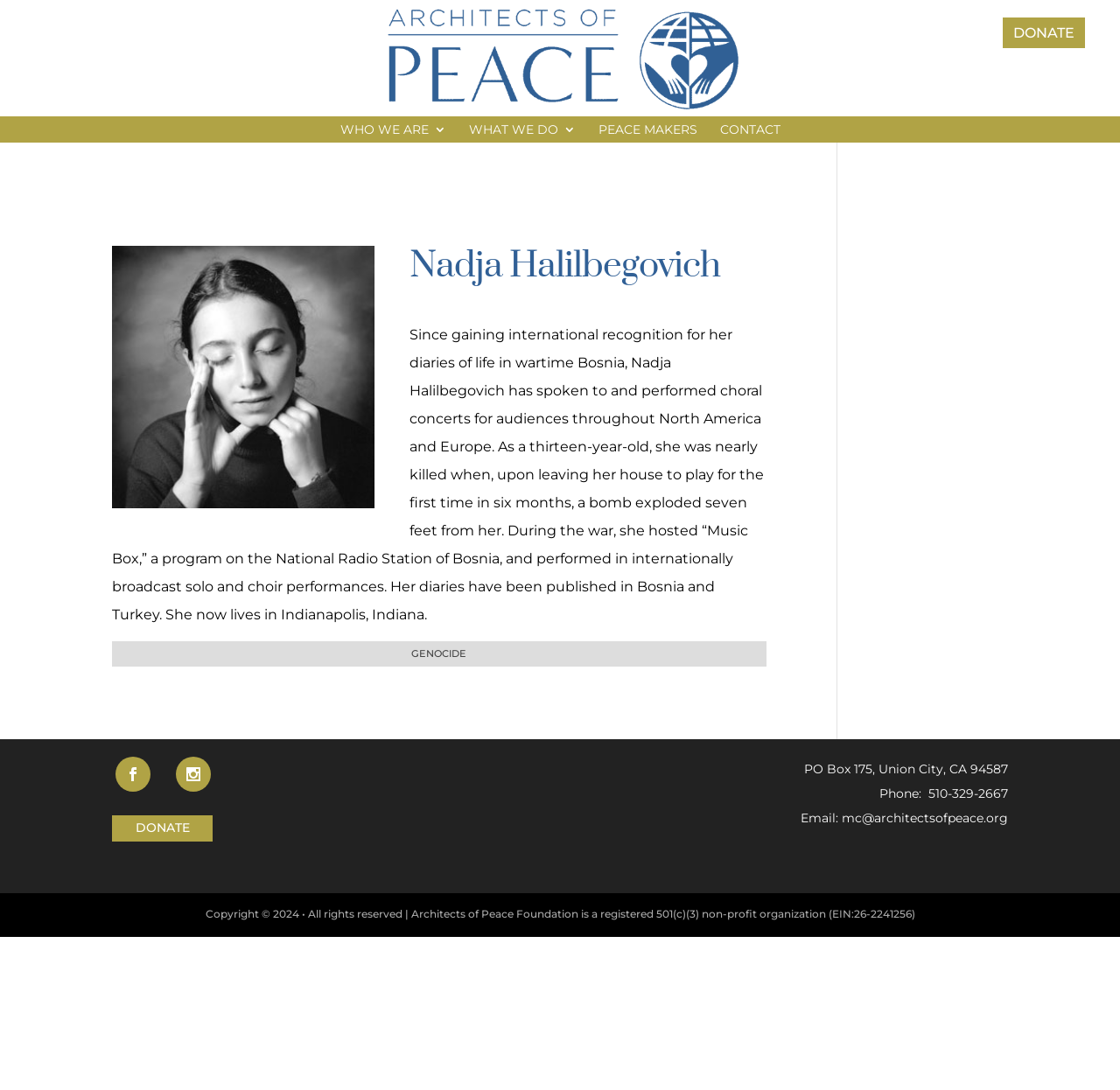Answer the question briefly using a single word or phrase: 
Where does Nadja Halilbegovich live now?

Indianapolis, Indiana